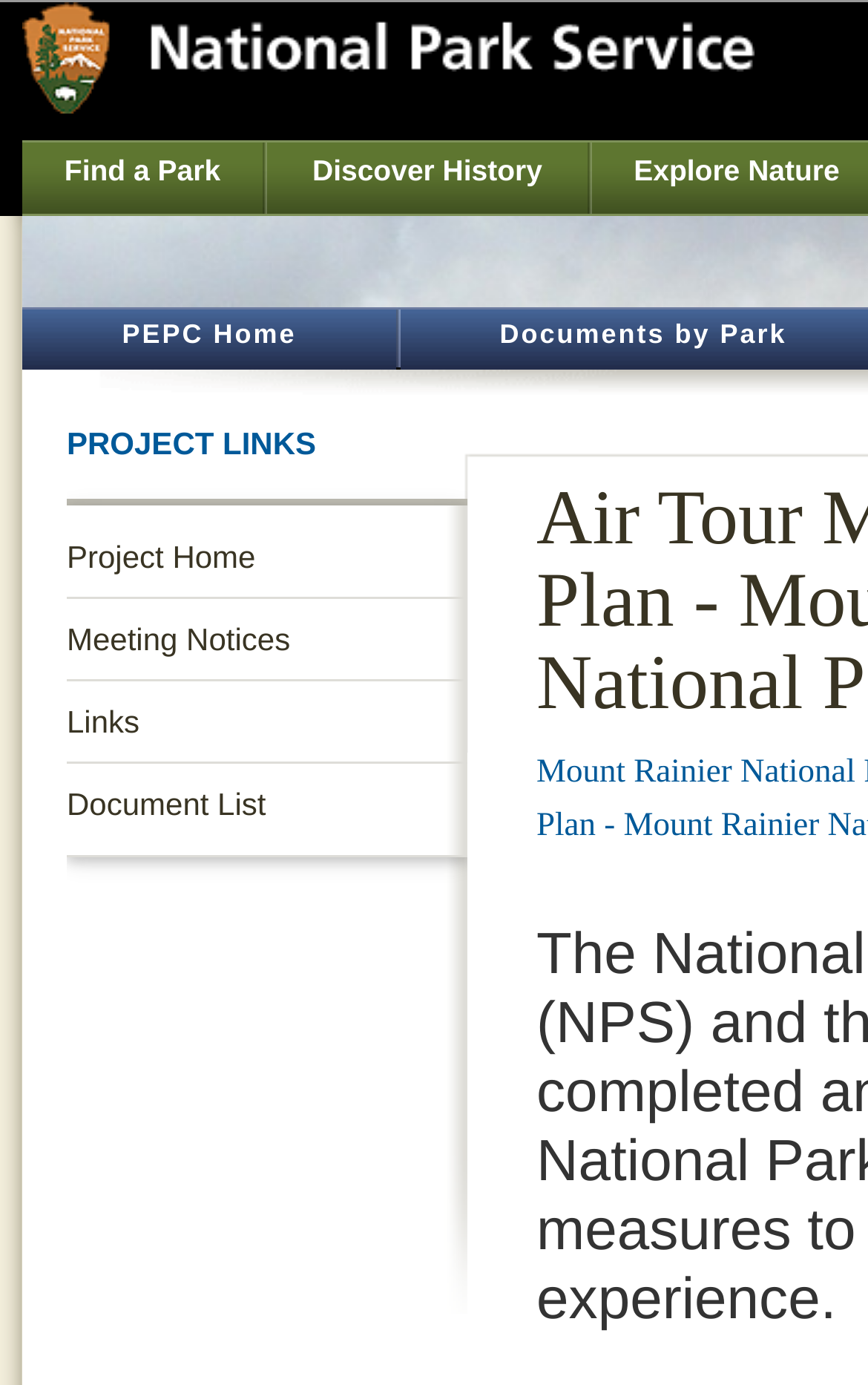Find the bounding box coordinates of the clickable area that will achieve the following instruction: "Find a park".

[0.026, 0.103, 0.303, 0.154]